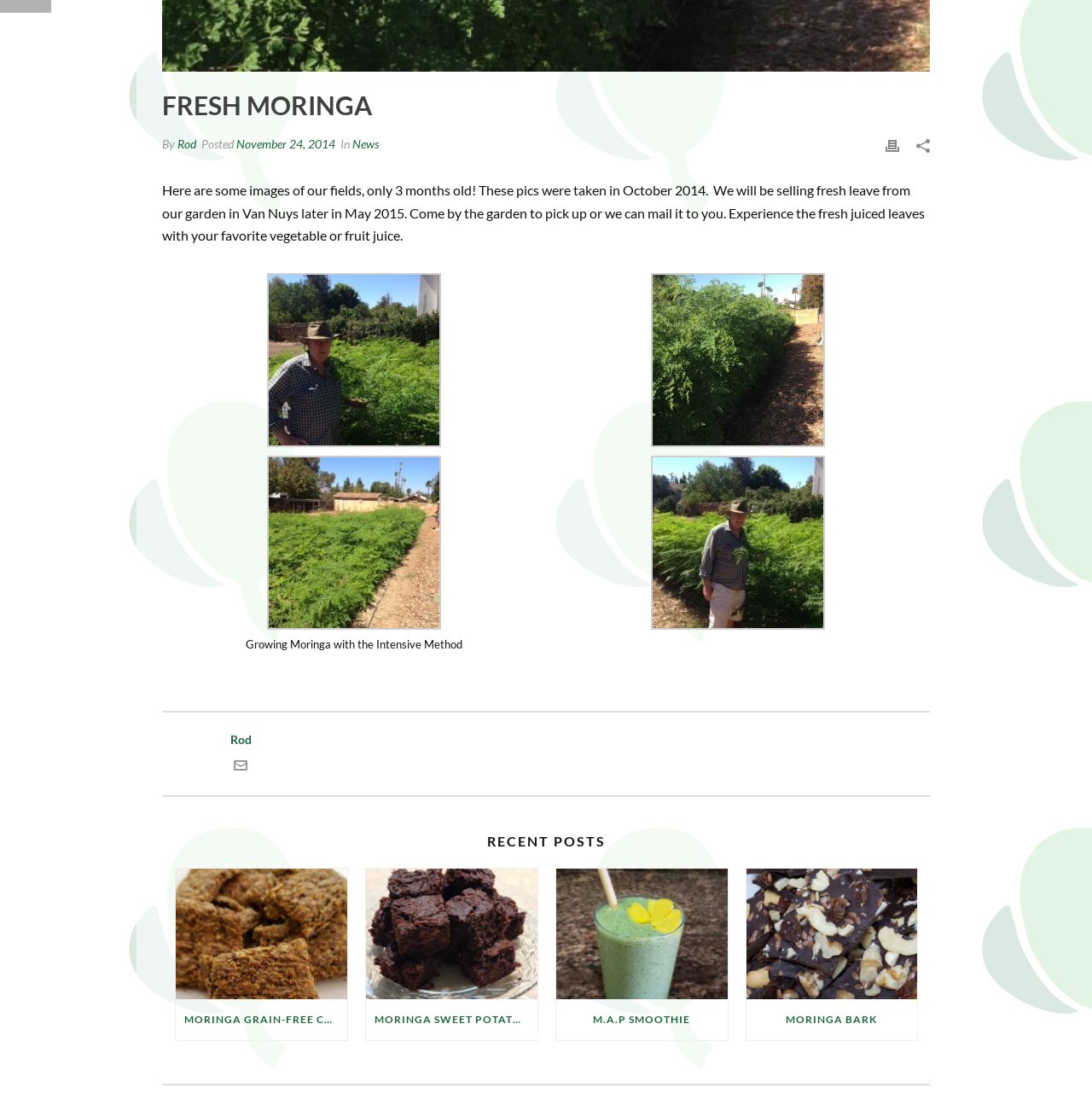Bounding box coordinates are given in the format (top-left x, top-left y, bottom-right x, bottom-right y). All values should be floating point numbers between 0 and 1. Provide the bounding box coordinate for the UI element described as: Rod

[0.148, 0.657, 0.852, 0.675]